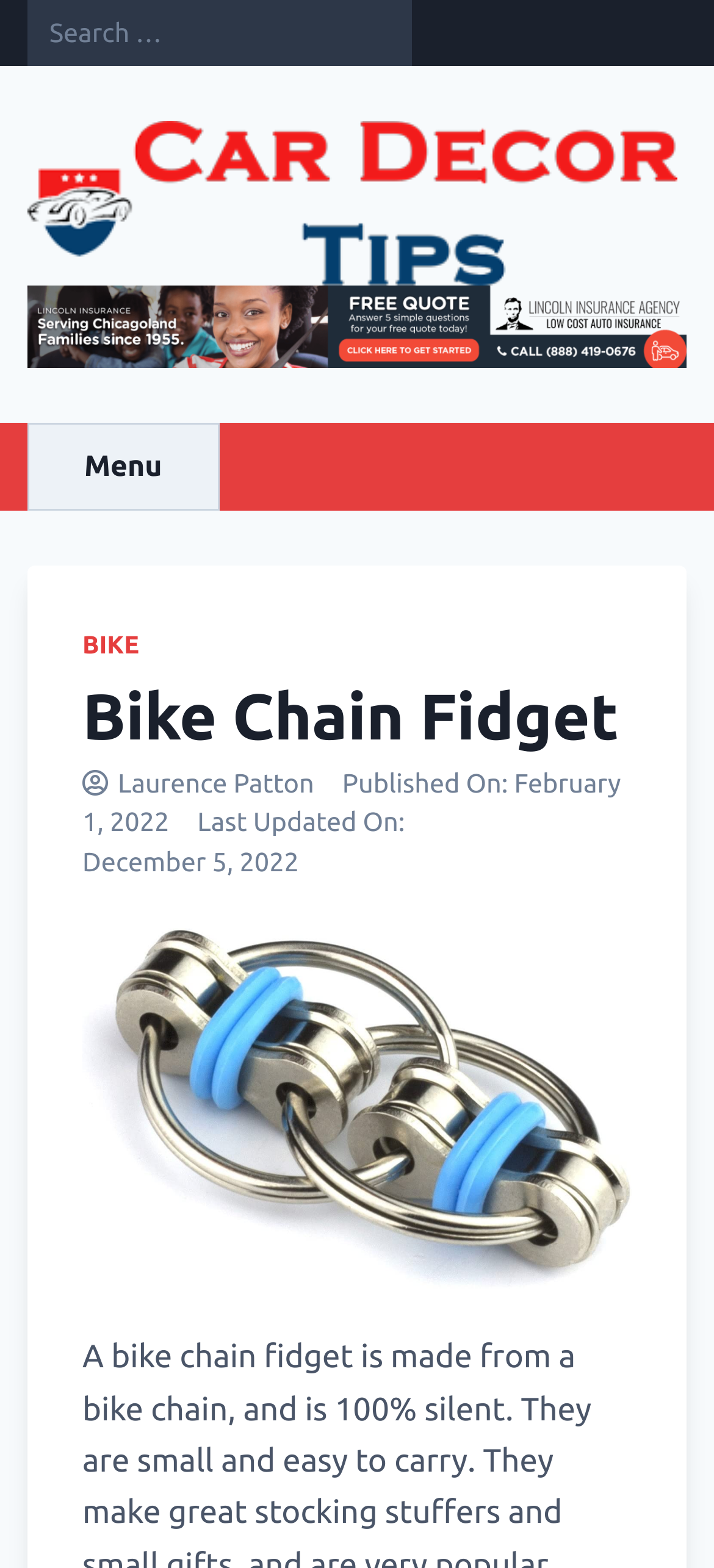What is the purpose of the search box?
Respond with a short answer, either a single word or a phrase, based on the image.

To search the website